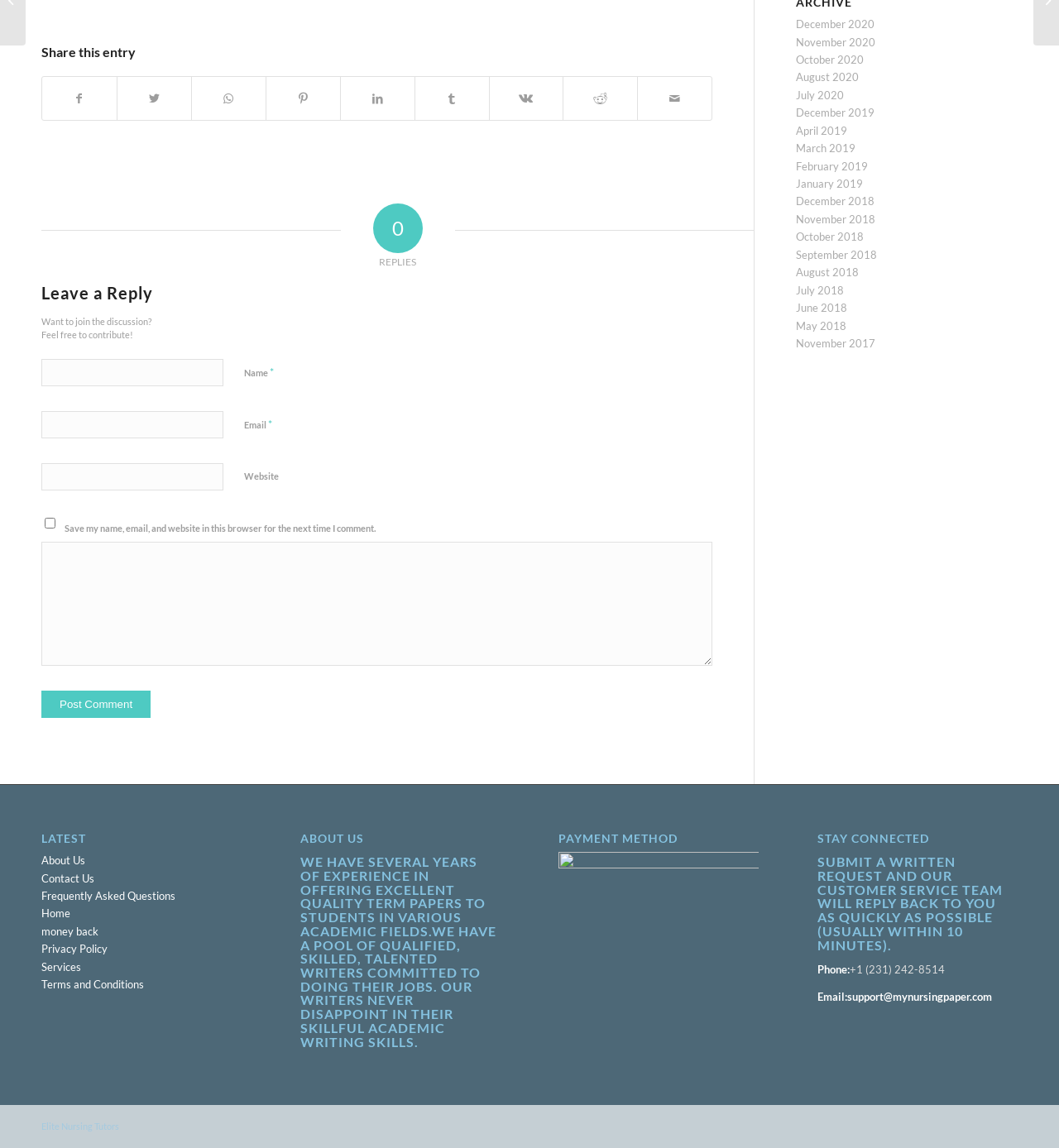Please determine the bounding box coordinates for the element with the description: "support@mynursingpaper.com".

[0.8, 0.862, 0.937, 0.874]